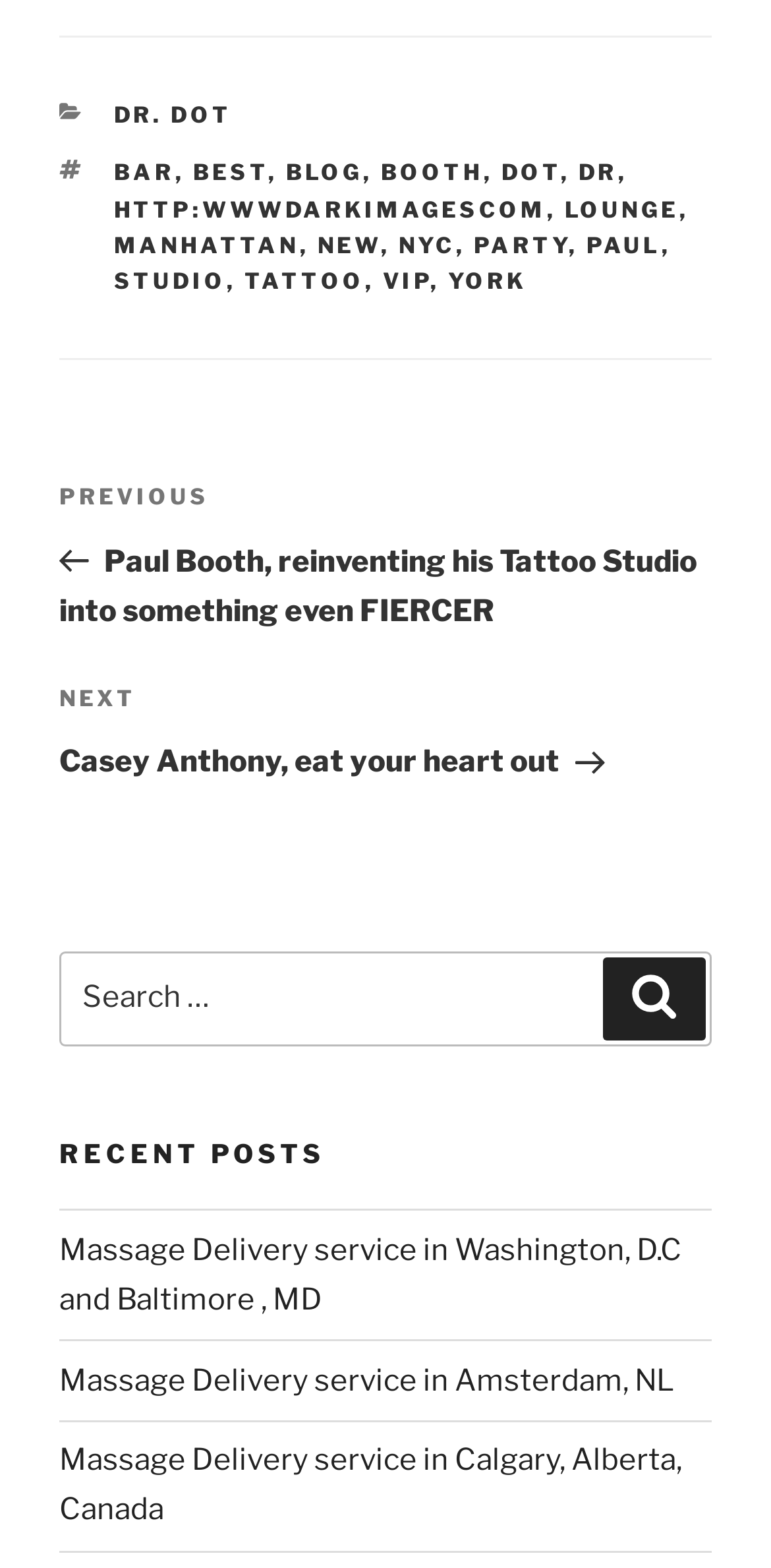Use one word or a short phrase to answer the question provided: 
What is the category above the link 'BAR'?

CATEGORIES